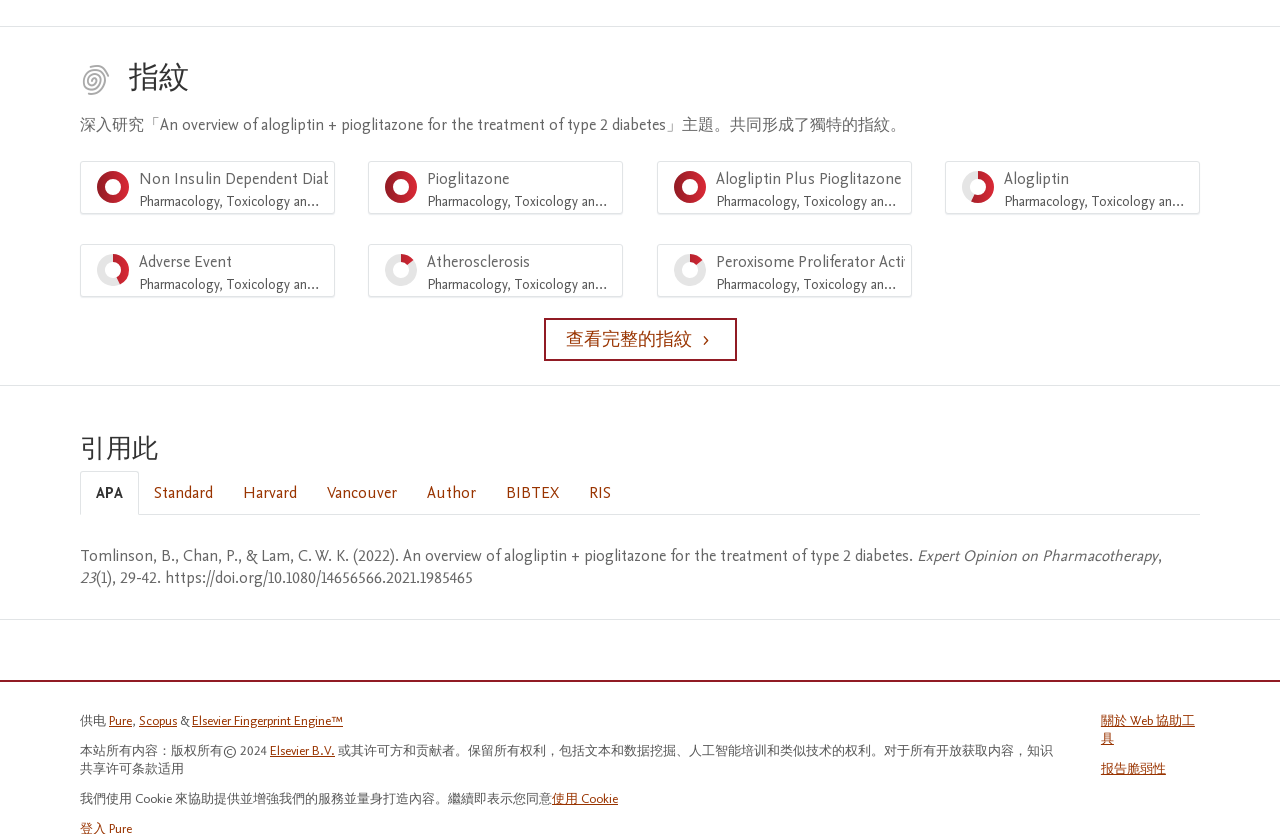Refer to the image and provide an in-depth answer to the question:
What is the name of the first author of the research paper?

In the citation section, the first author of the research paper is mentioned as 'Tomlinson, B.', which is part of the APA citation style.